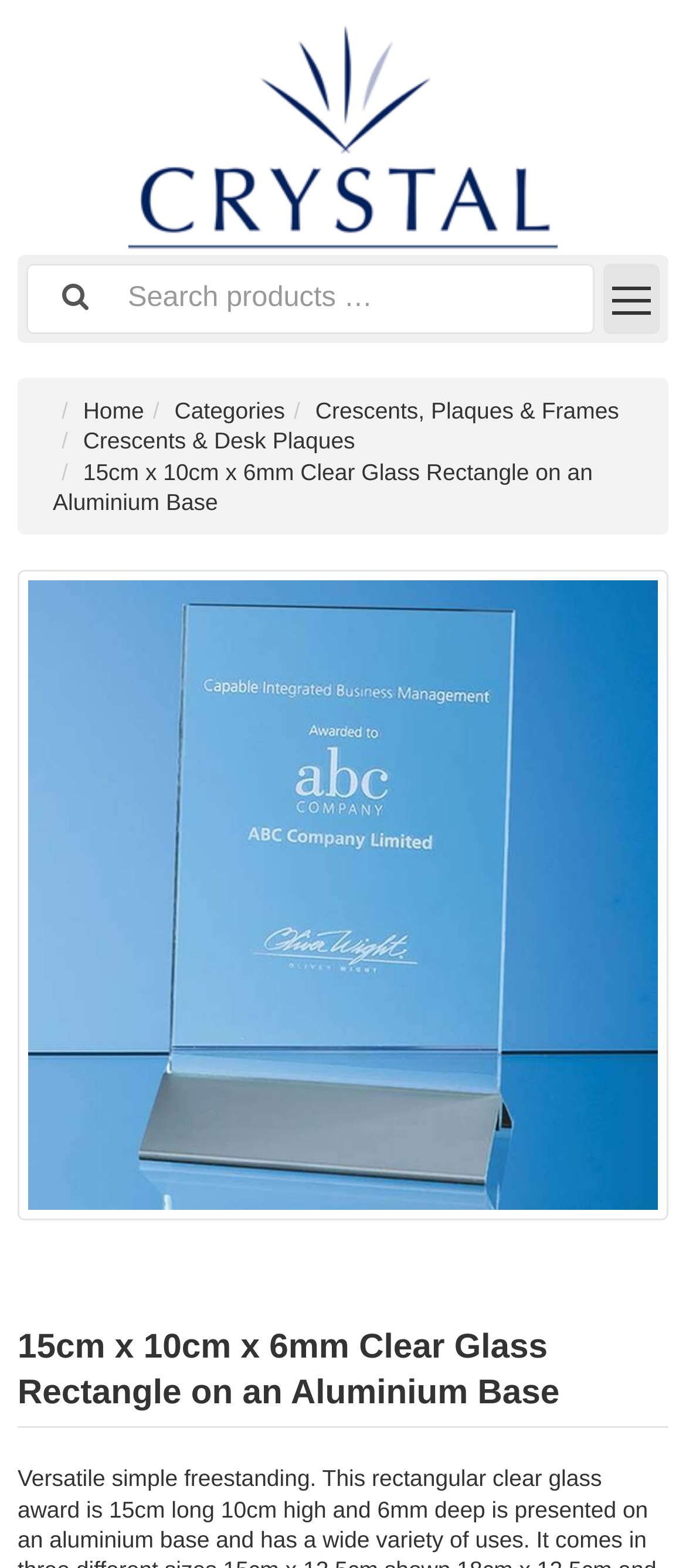Identify and provide the main heading of the webpage.

15cm x 10cm x 6mm Clear Glass Rectangle on an Aluminium Base